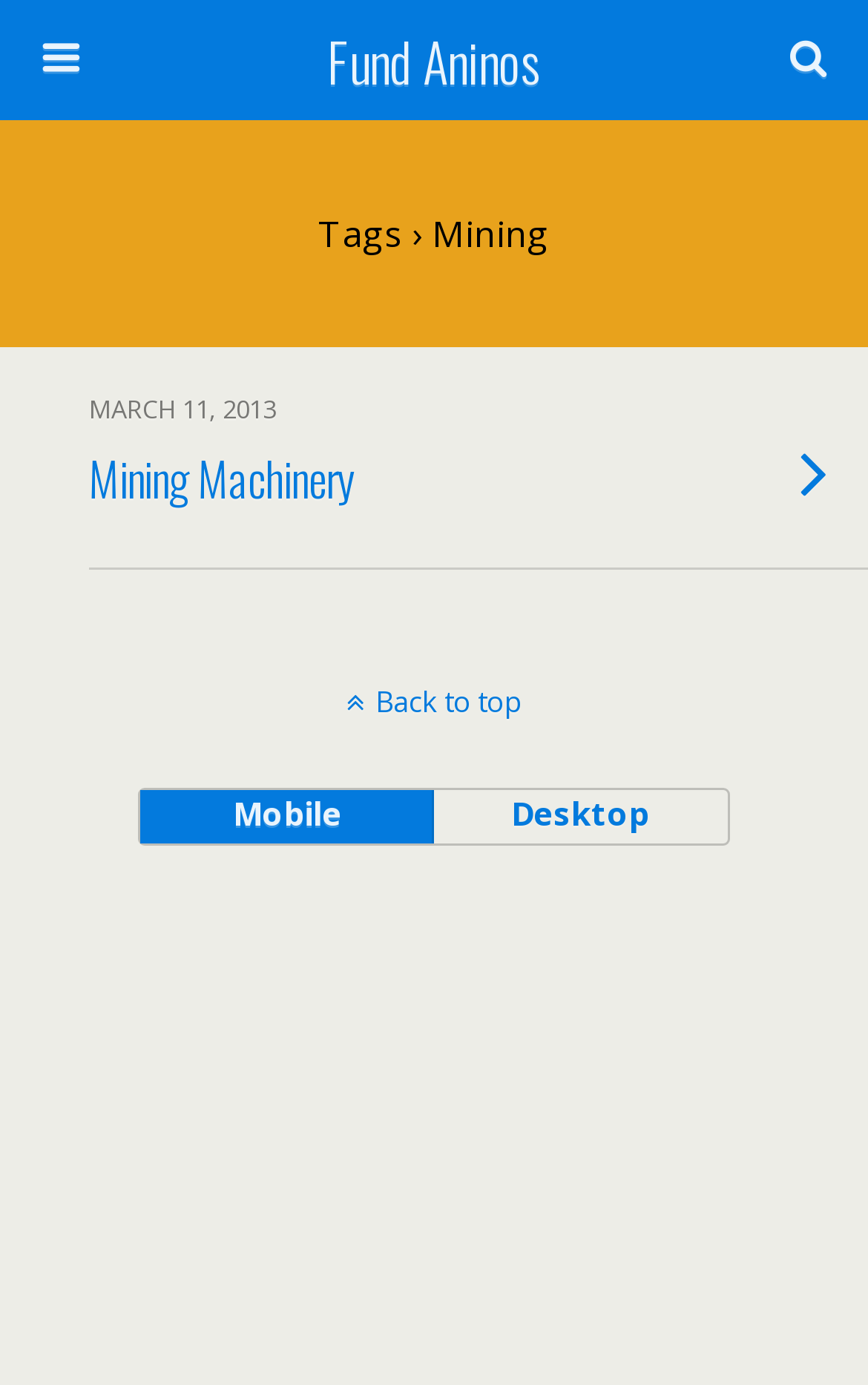What is the purpose of the link at the bottom?
Using the visual information, answer the question in a single word or phrase.

Back to top